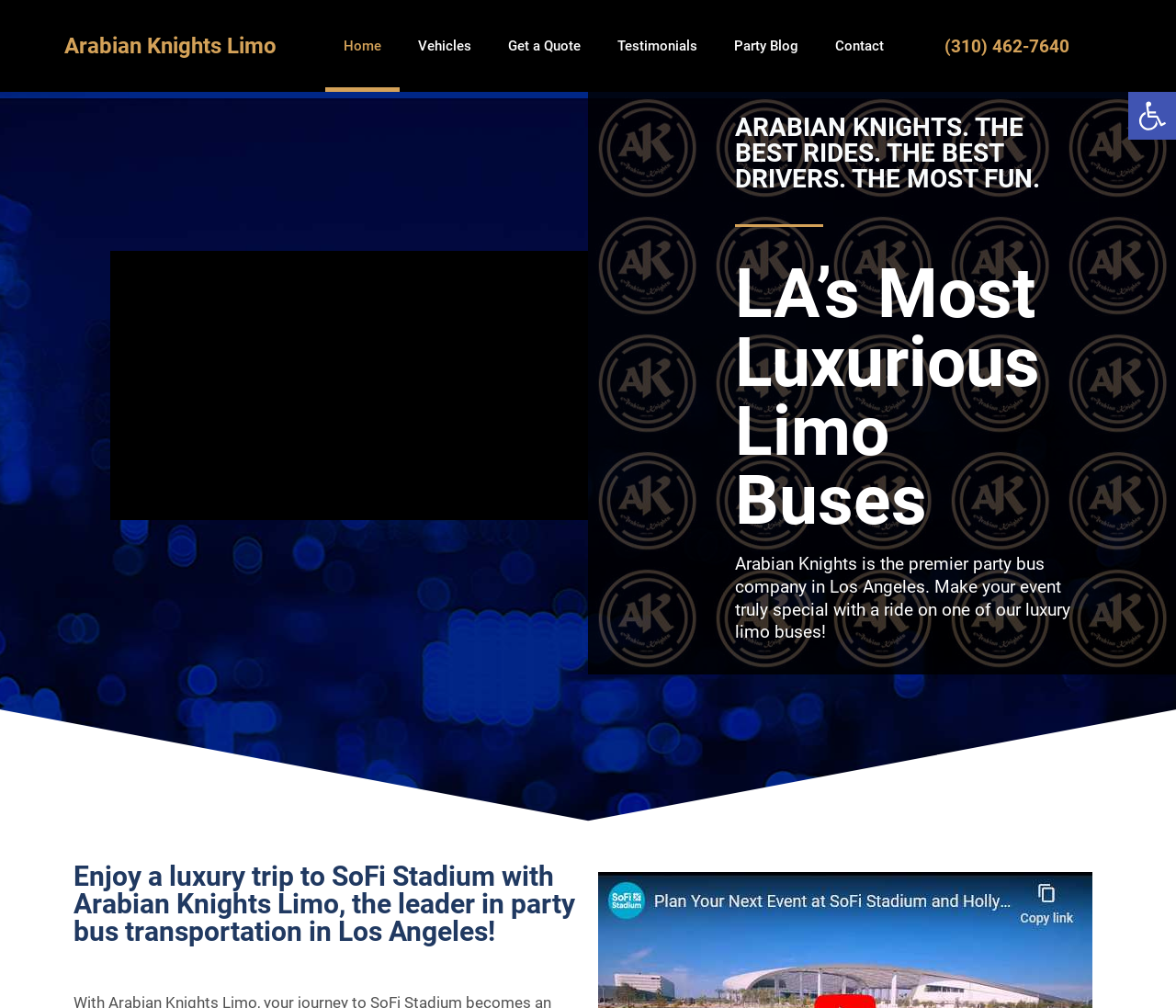Locate the bounding box of the UI element with the following description: "(310) 462-7640".

[0.803, 0.035, 0.909, 0.056]